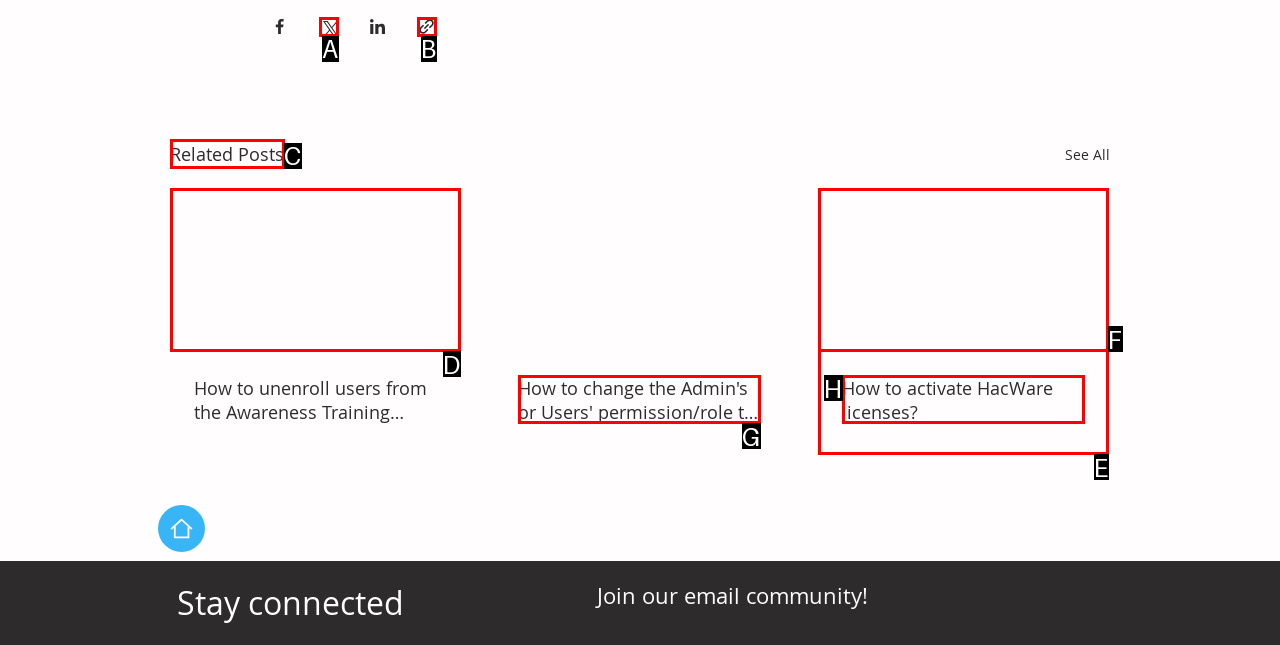Tell me which element should be clicked to achieve the following objective: View related posts
Reply with the letter of the correct option from the displayed choices.

C